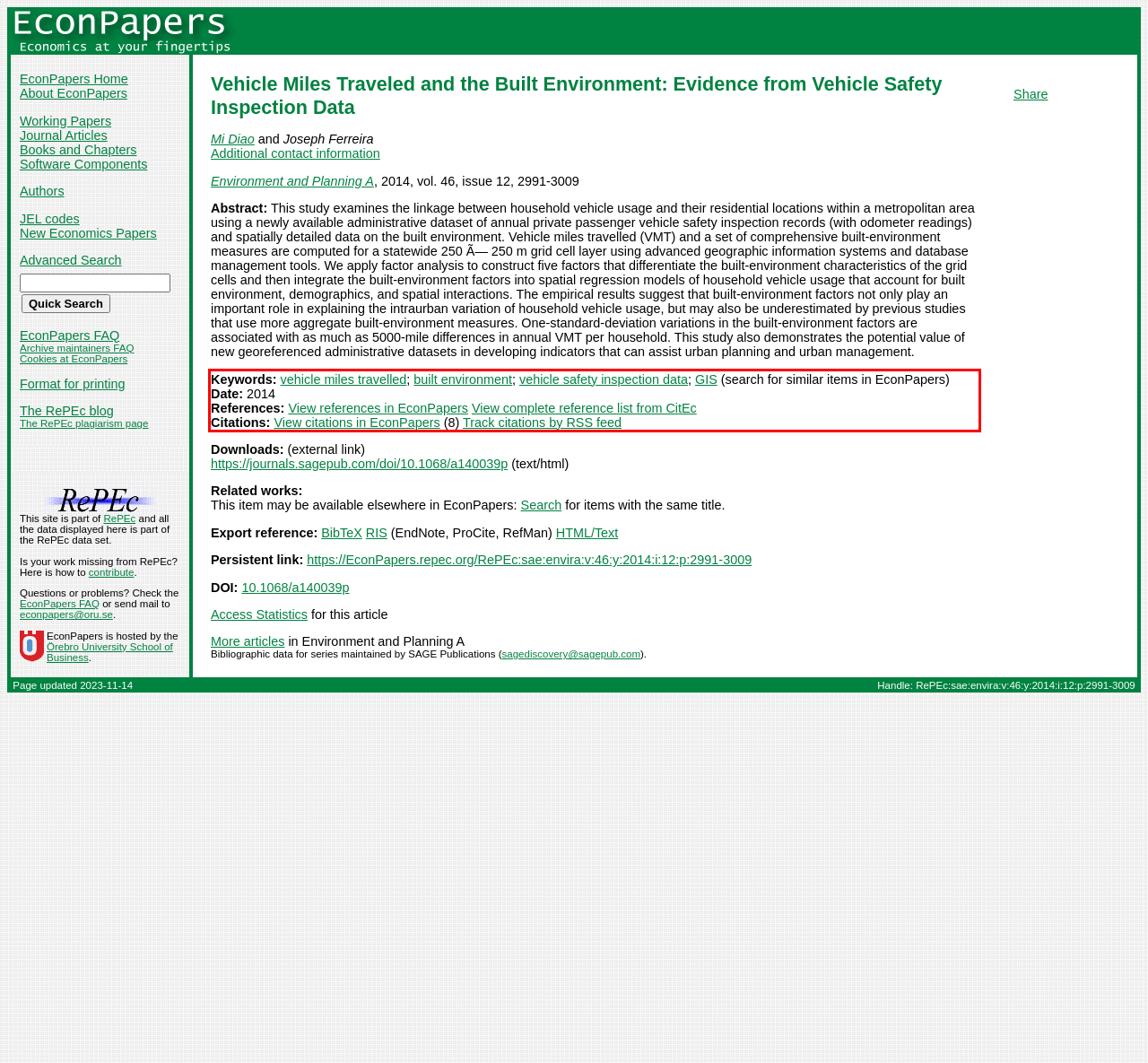You are given a webpage screenshot with a red bounding box around a UI element. Extract and generate the text inside this red bounding box.

Keywords: vehicle miles travelled; built environment; vehicle safety inspection data; GIS (search for similar items in EconPapers) Date: 2014 References: View references in EconPapers View complete reference list from CitEc Citations: View citations in EconPapers (8) Track citations by RSS feed